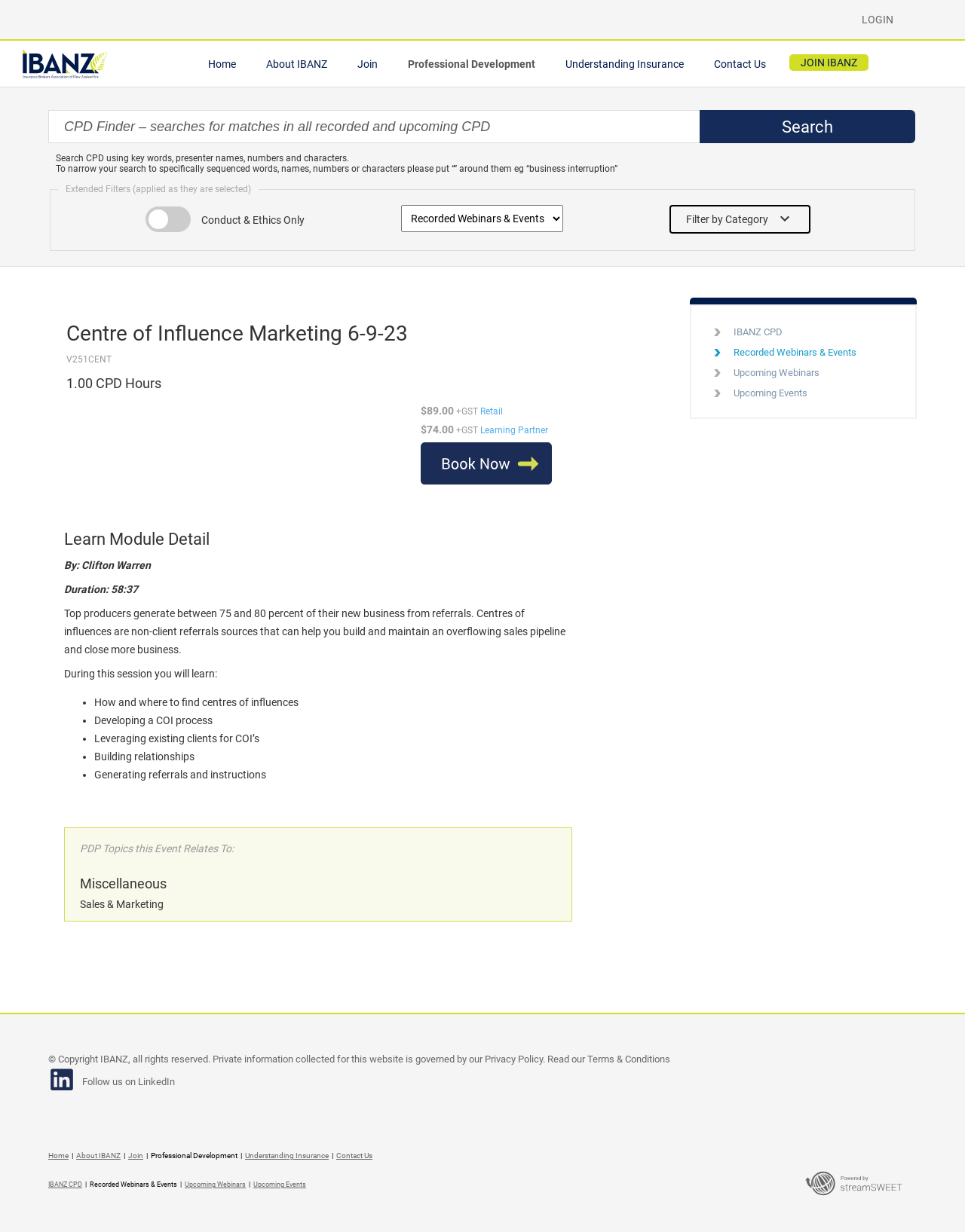Find the bounding box coordinates for the area that must be clicked to perform this action: "Filter by Category".

[0.694, 0.166, 0.84, 0.189]